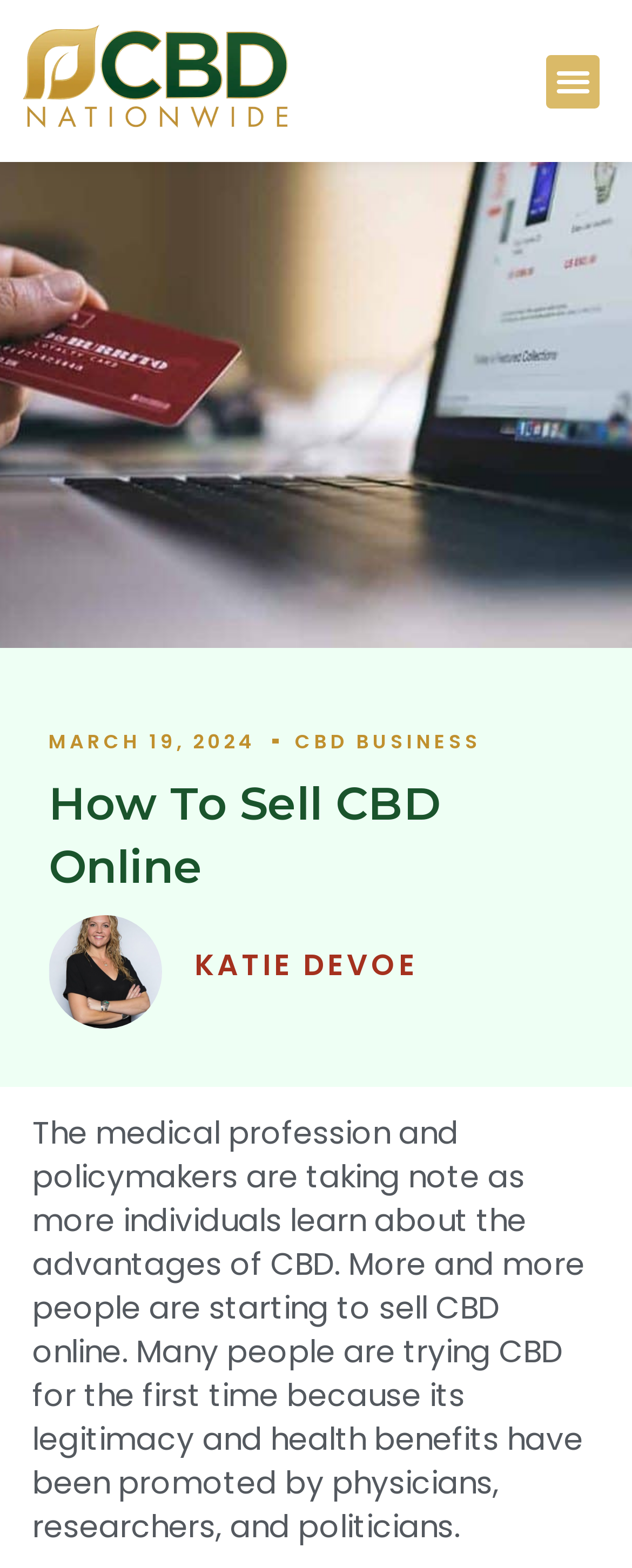Reply to the question with a brief word or phrase: What is the date mentioned on the webpage?

MARCH 19, 2024